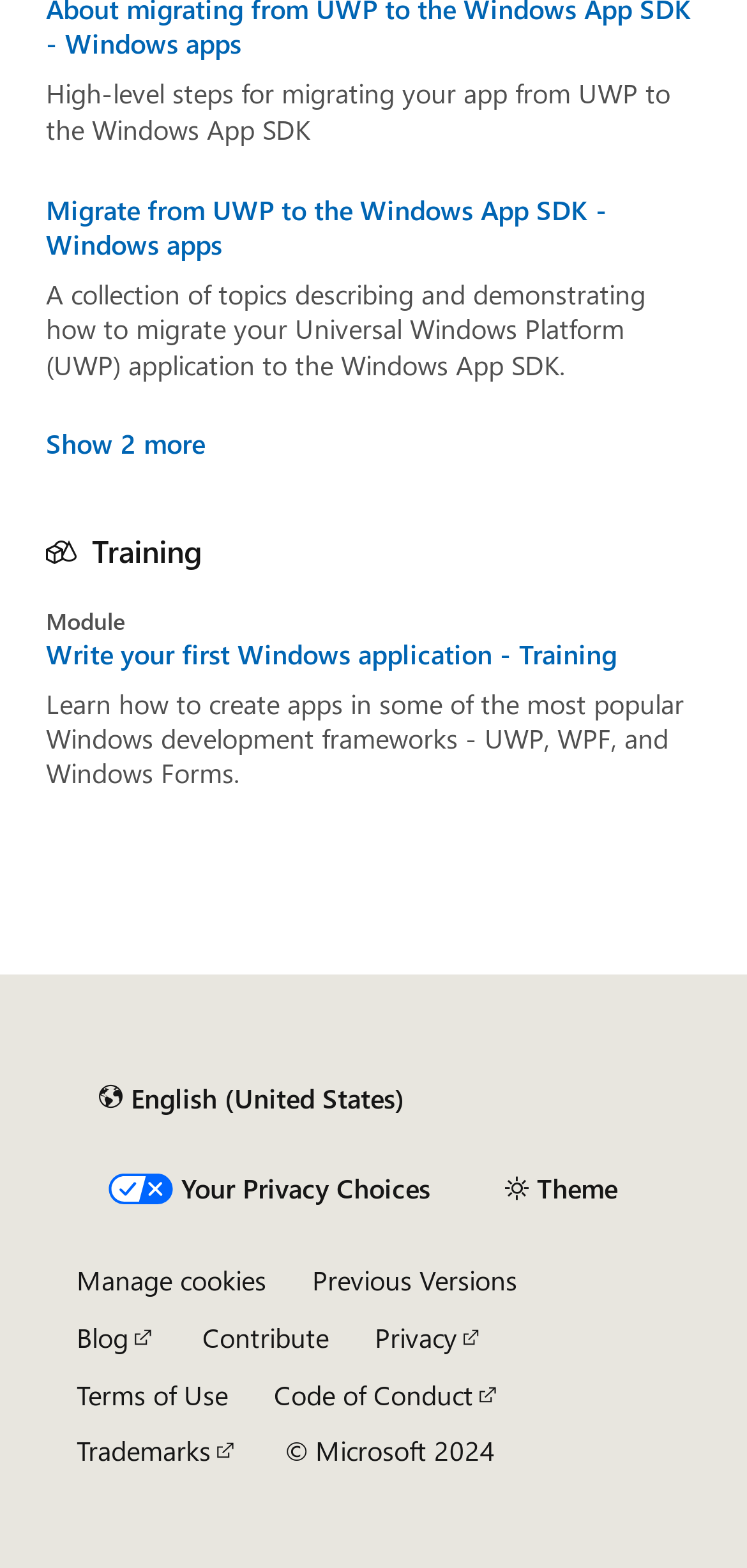Please specify the bounding box coordinates of the region to click in order to perform the following instruction: "Click the 'Blog' link".

[0.103, 0.841, 0.209, 0.864]